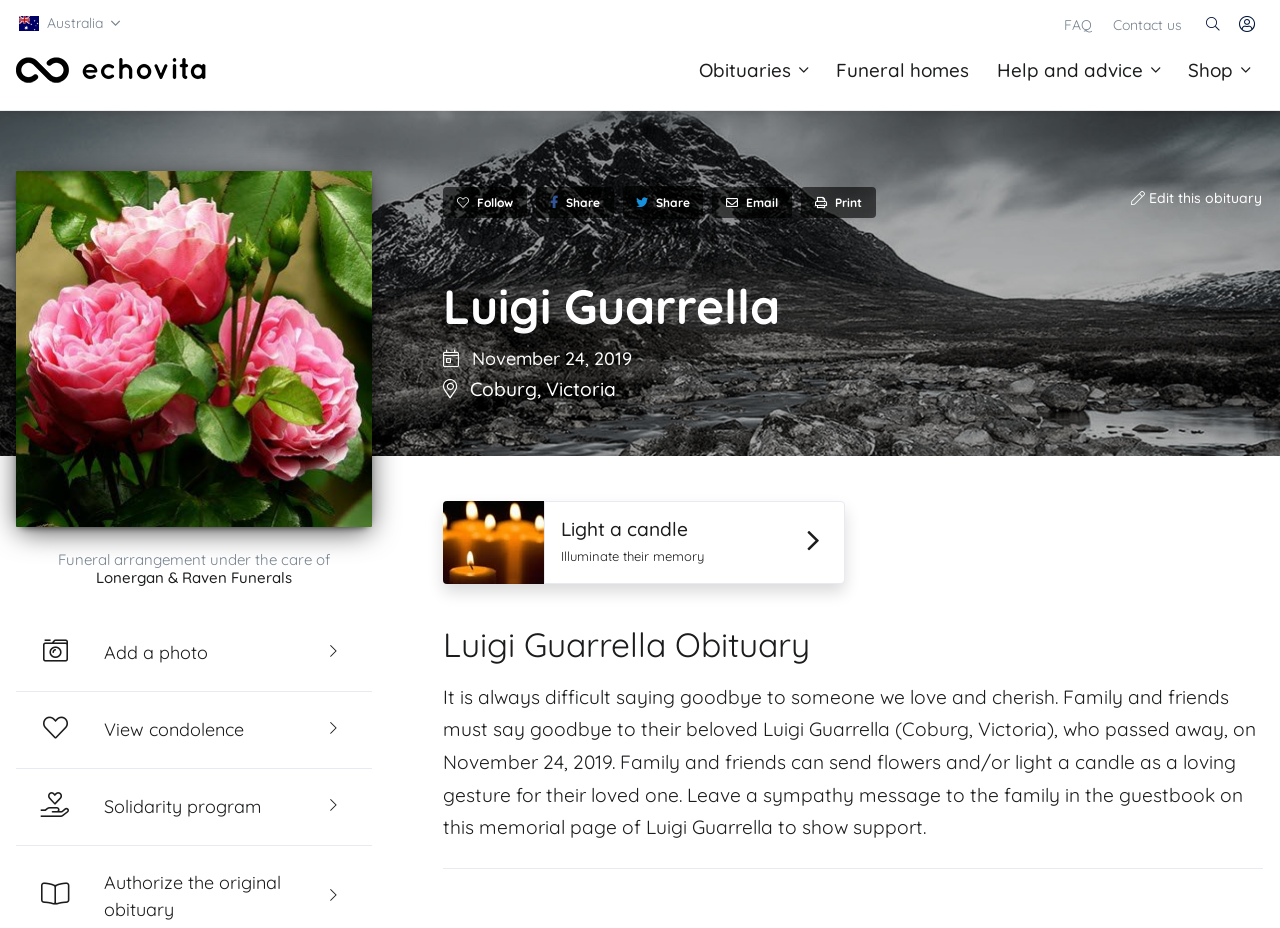Extract the bounding box coordinates for the described element: "Coburg". The coordinates should be represented as four float numbers between 0 and 1: [left, top, right, bottom].

[0.367, 0.404, 0.42, 0.435]